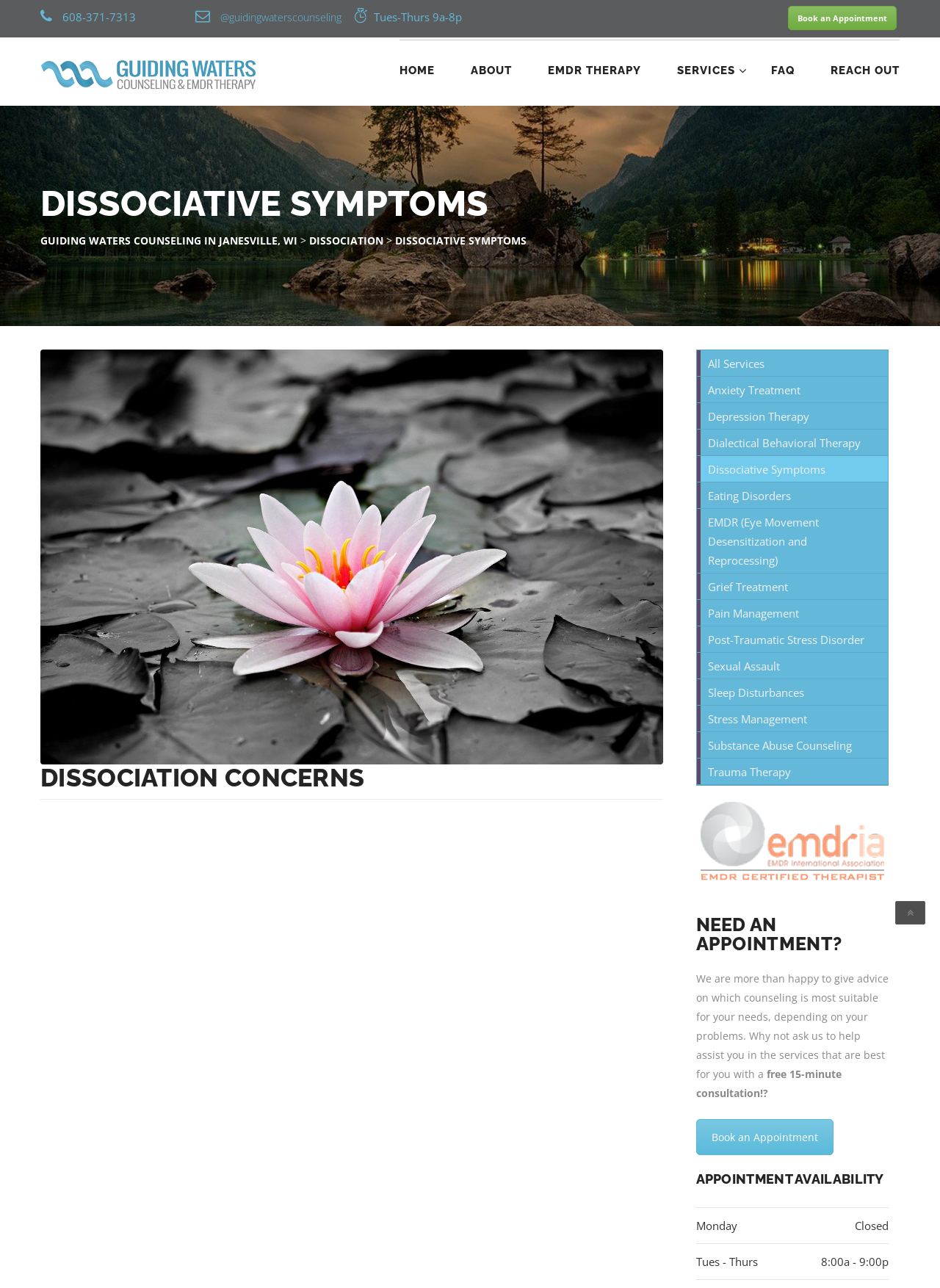What is the name of the counseling service?
Based on the visual details in the image, please answer the question thoroughly.

The name of the counseling service can be found in the heading element at the top of the webpage, which has the bounding box coordinates [0.043, 0.043, 0.273, 0.067]. It is also displayed as a link element with the same text content.